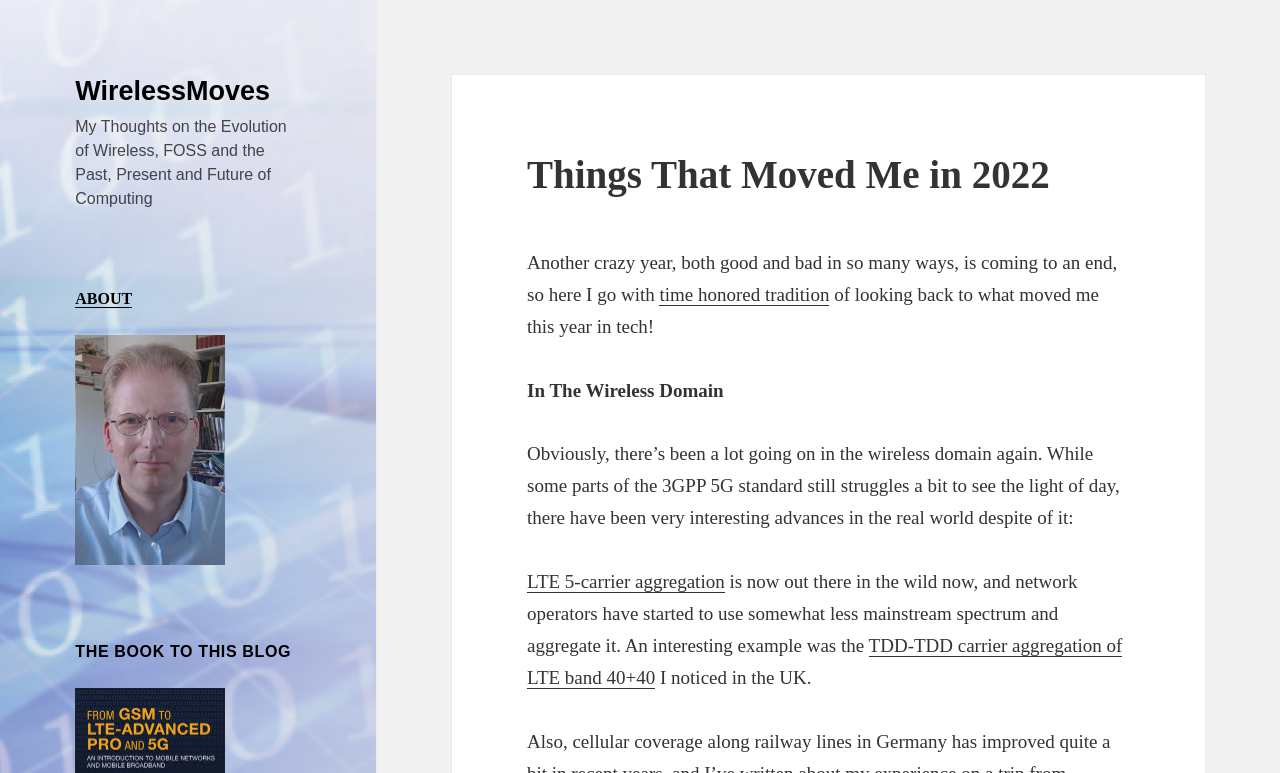What is the author's reflection on the past year?
Look at the webpage screenshot and answer the question with a detailed explanation.

The author is reflecting on the past year, mentioning that it has been a crazy year, both good and bad in many ways, and is looking back at what moved them in tech.